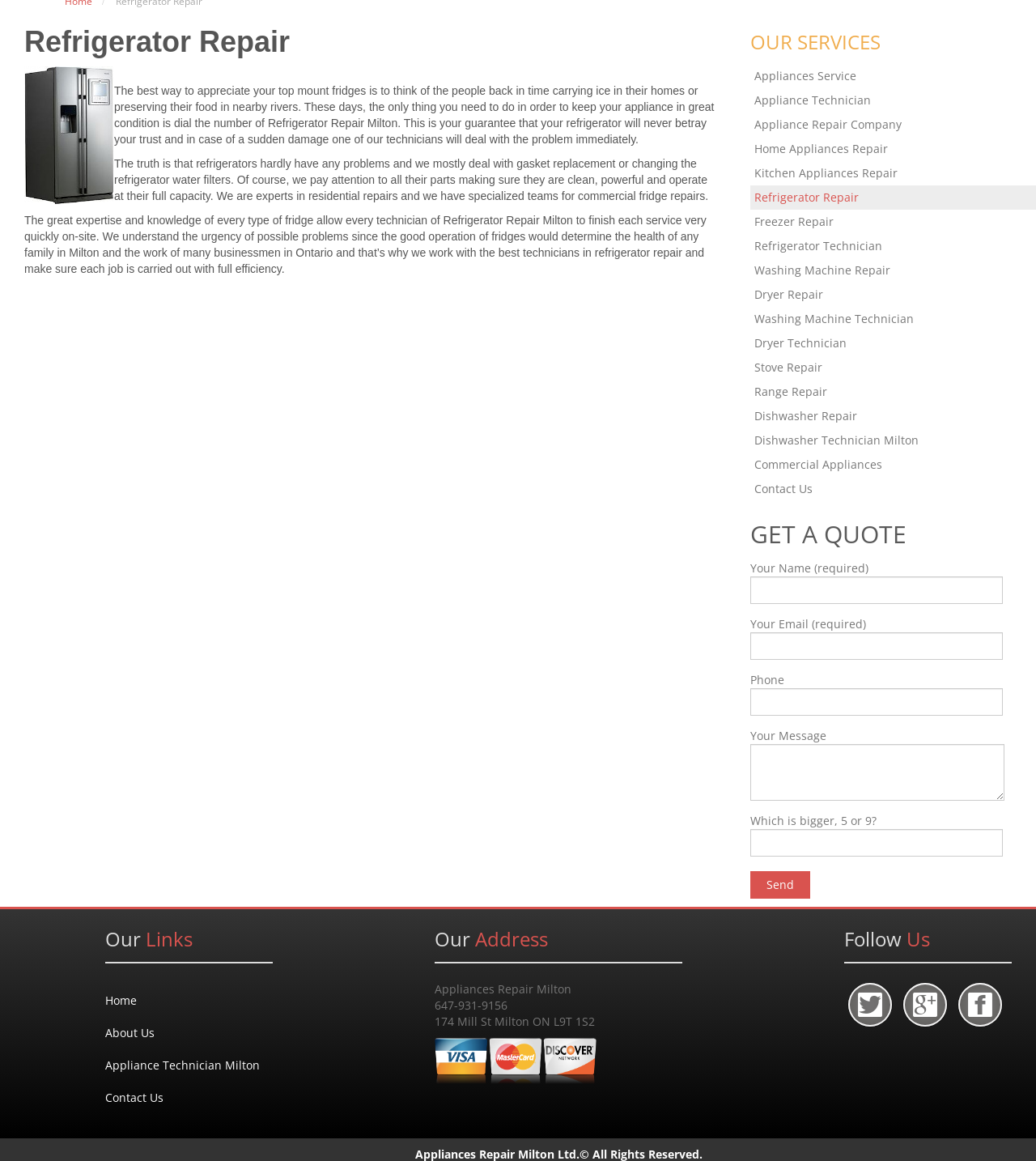Determine the bounding box of the UI element mentioned here: "Appliance Technician Milton". The coordinates must be in the format [left, top, right, bottom] with values ranging from 0 to 1.

[0.102, 0.904, 0.345, 0.931]